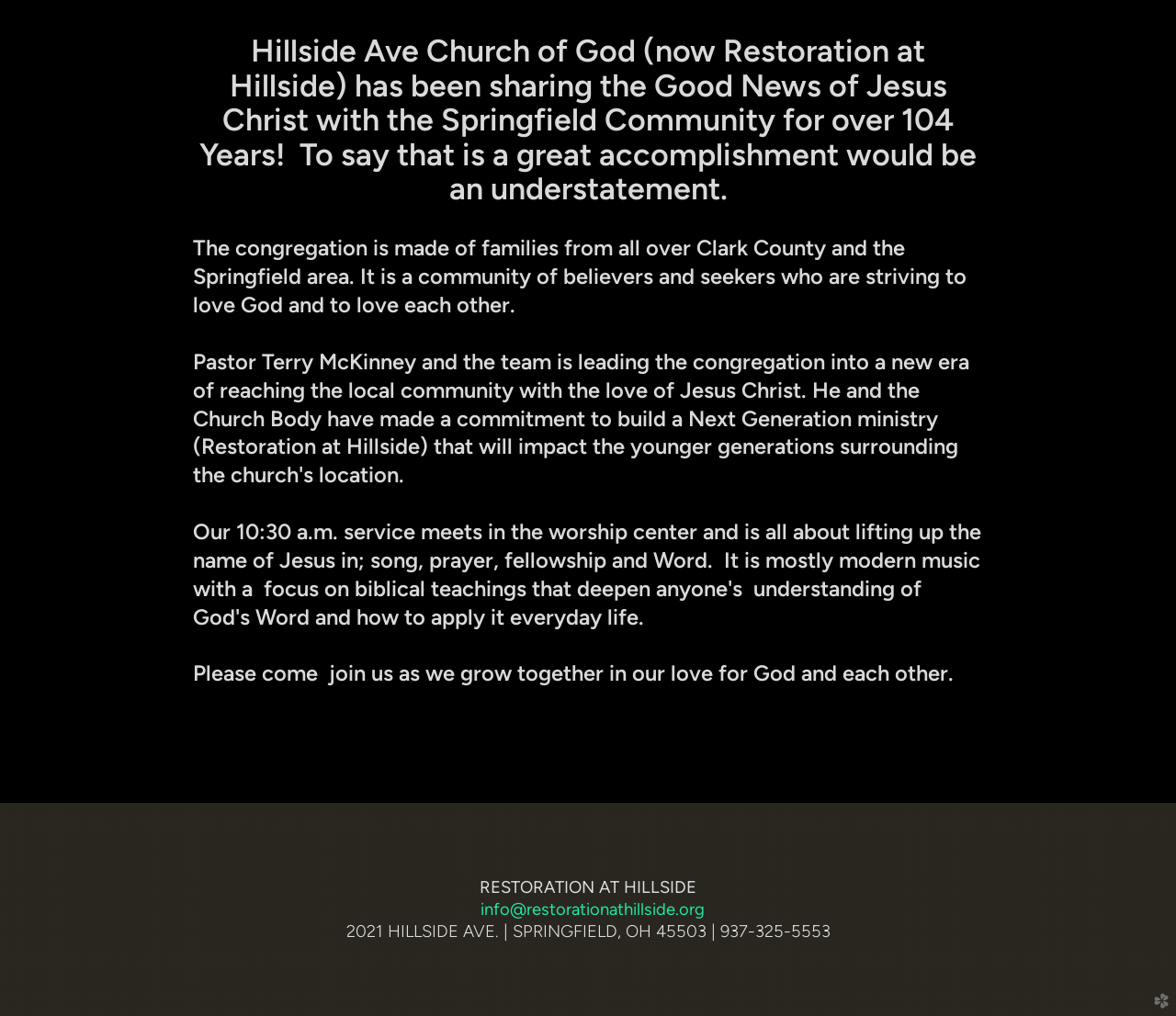Respond to the question below with a concise word or phrase:
What is the email address of the church?

info@restorationathillside.org